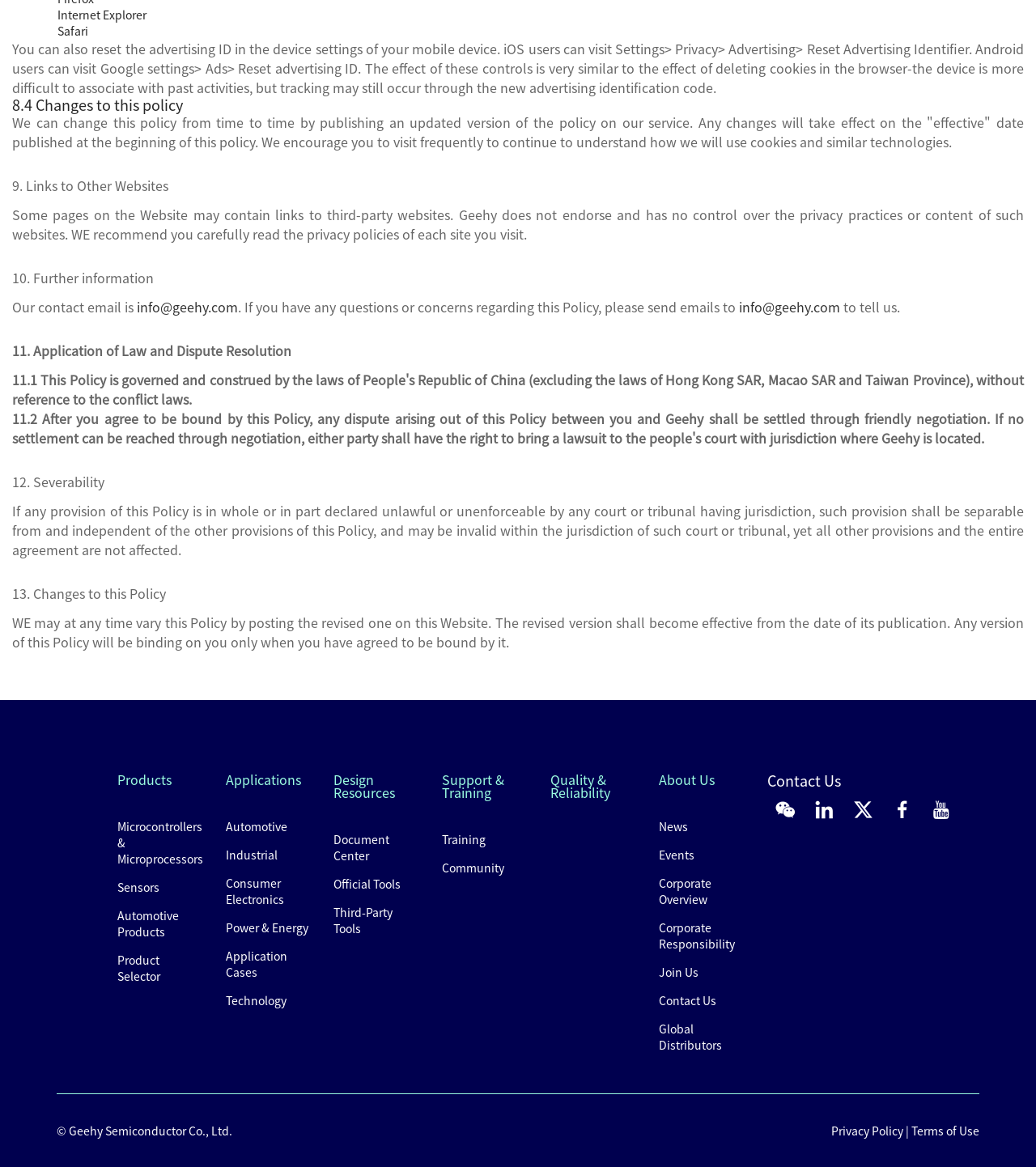Please identify the coordinates of the bounding box for the clickable region that will accomplish this instruction: "View Privacy Policy".

[0.802, 0.962, 0.872, 0.976]